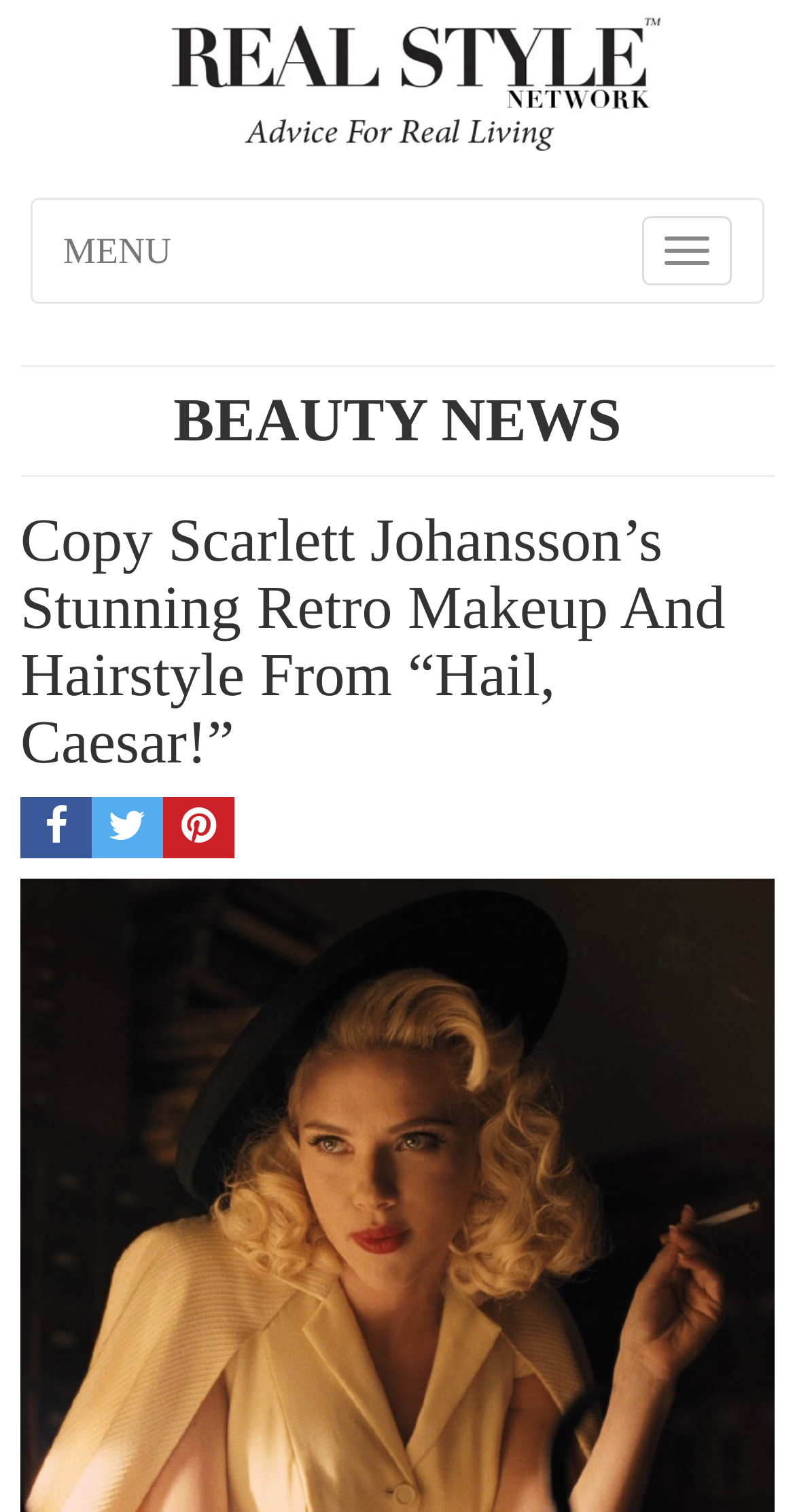What is the name of the actress mentioned?
Based on the image, answer the question with as much detail as possible.

I found the name of the actress mentioned in the heading element 'Copy Scarlett Johansson’s Stunning Retro Makeup And Hairstyle From “Hail, Caesar!”'.